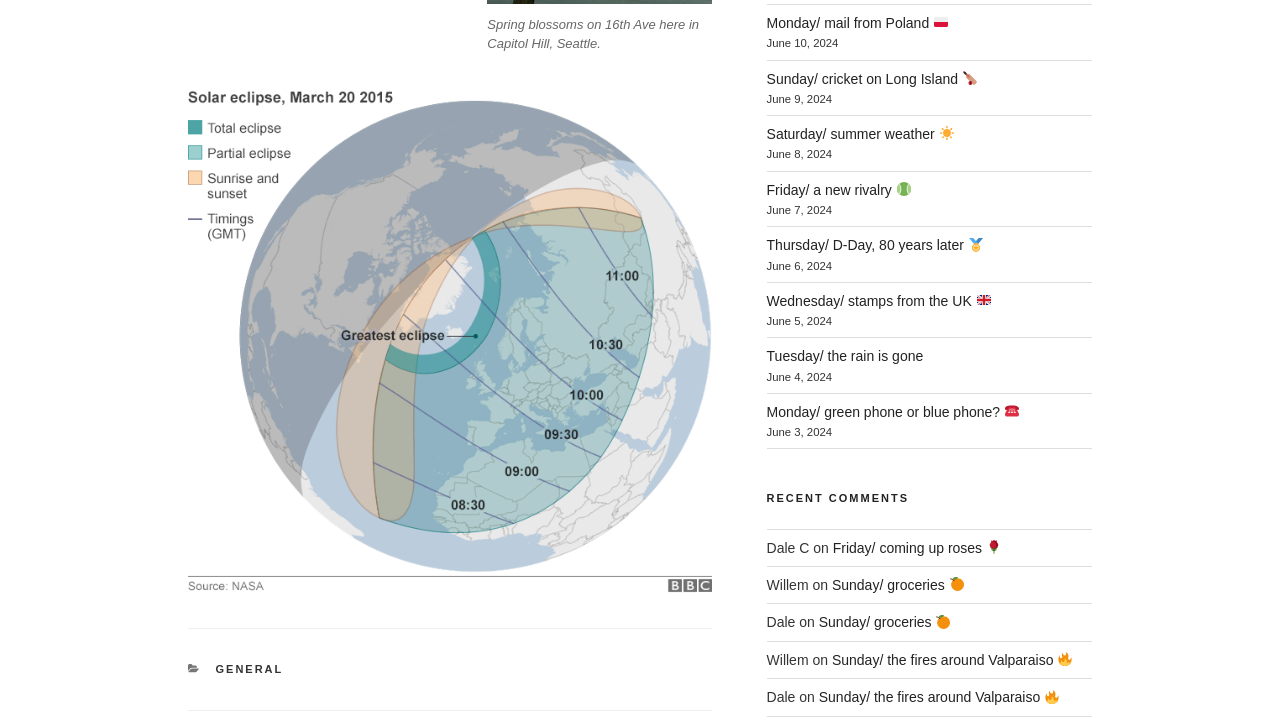Show the bounding box coordinates for the HTML element described as: "+86-0755-82127315".

None